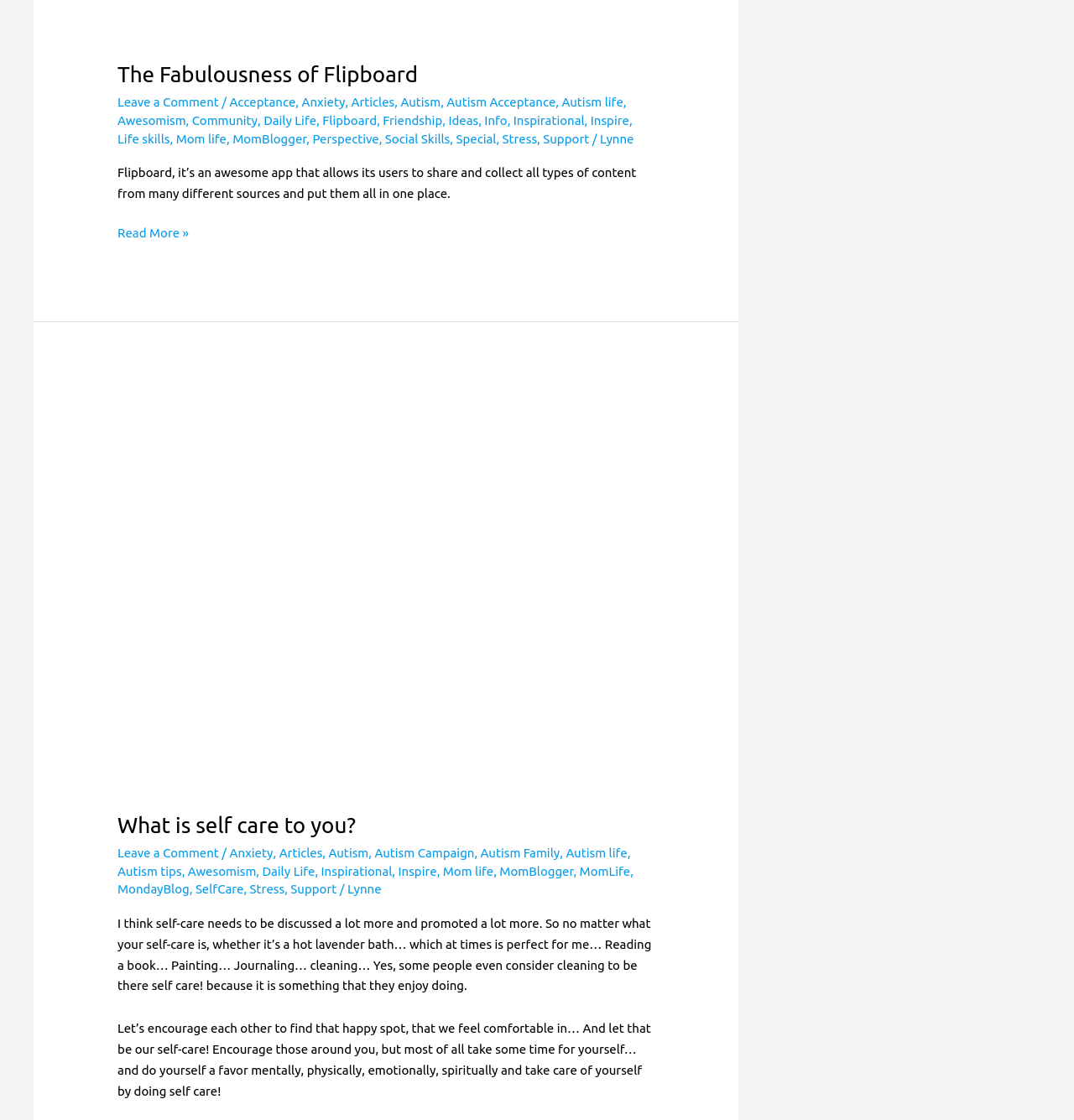Please answer the following question using a single word or phrase: What is the tone of the author's writing?

Encouraging